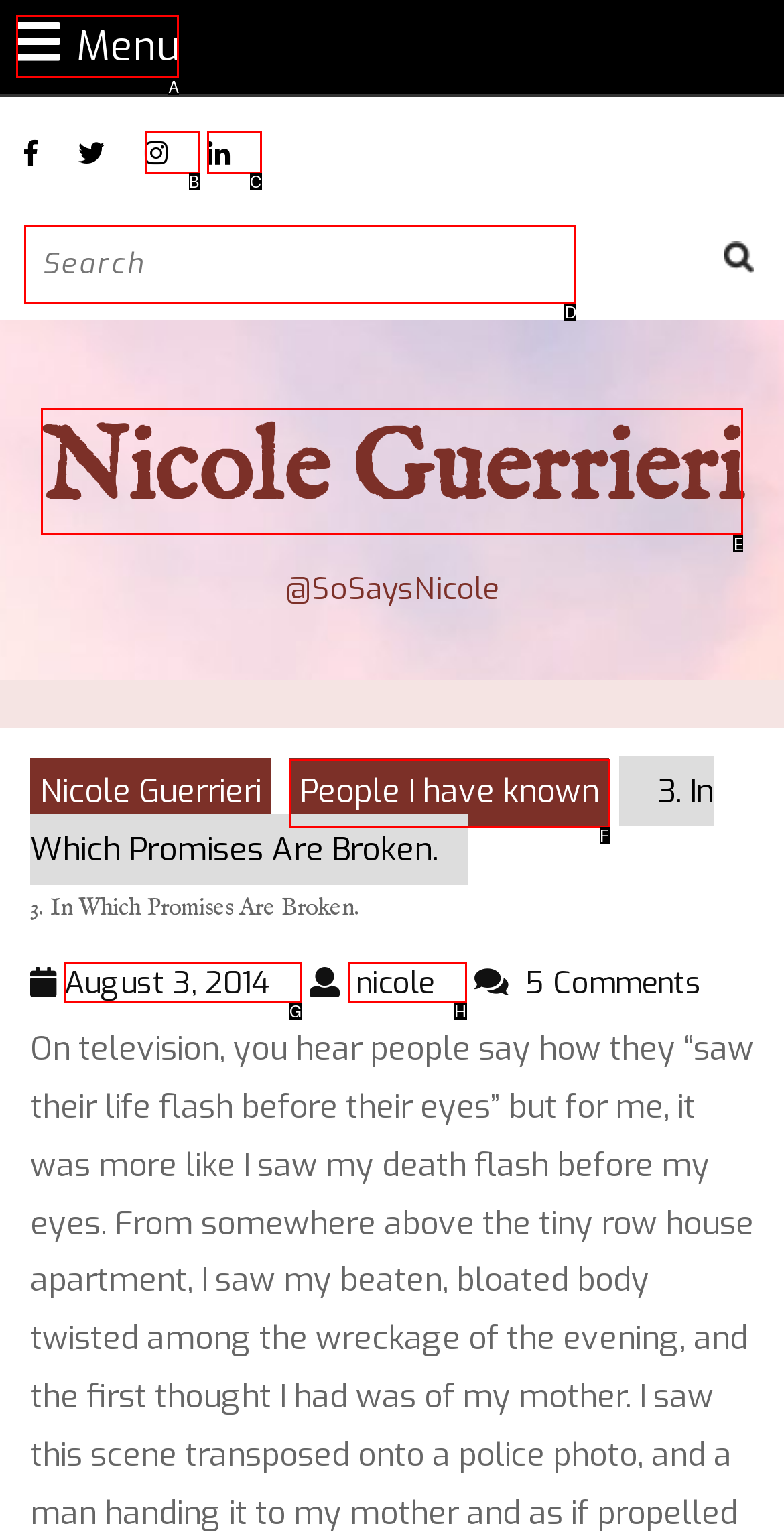Tell me which one HTML element I should click to complete the following task: Click the menu button Answer with the option's letter from the given choices directly.

A